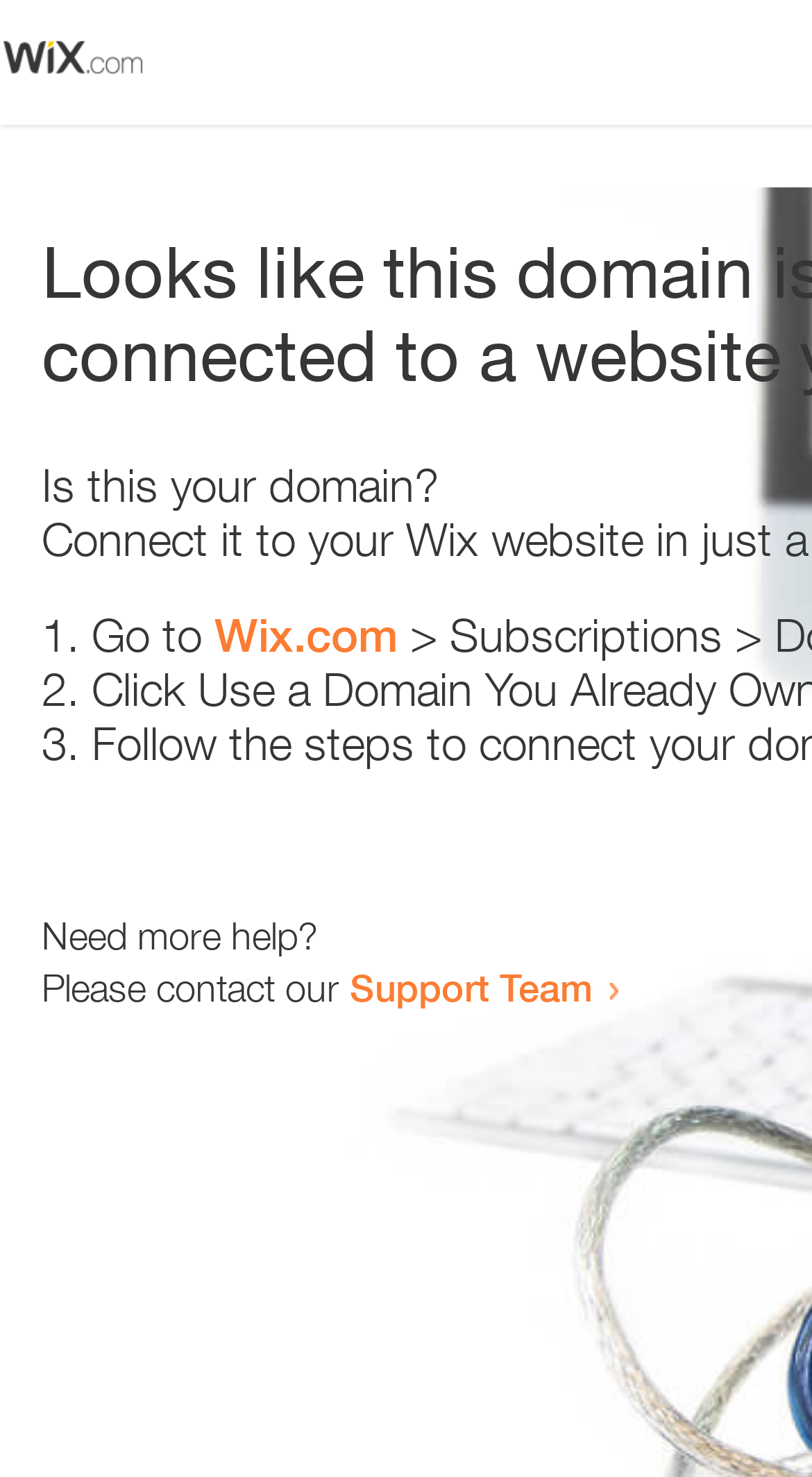Reply to the question with a single word or phrase:
How many text elements are present?

5